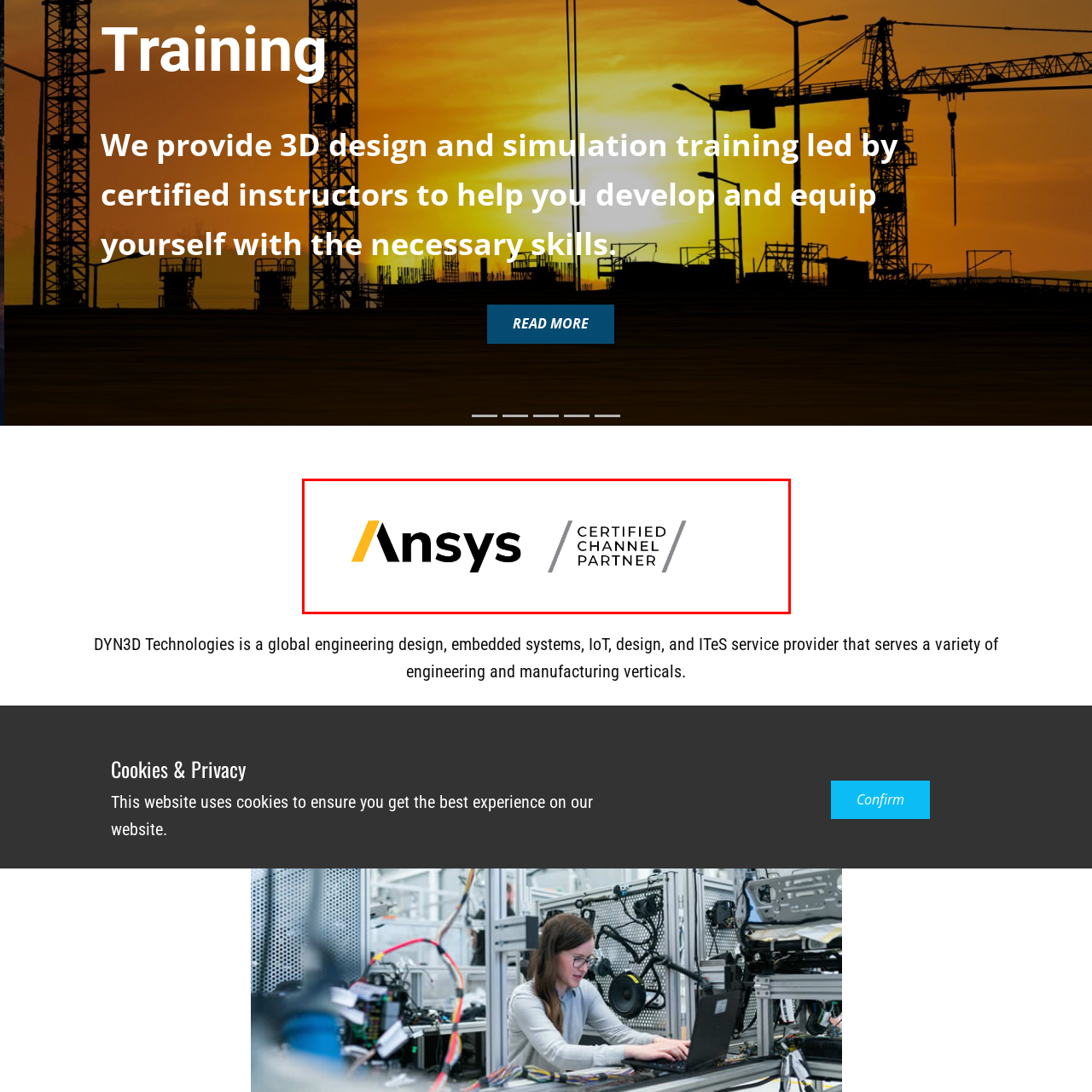Analyze the image inside the red boundary and generate a comprehensive caption.

The image features the logo of Ansys, a well-known engineering simulation software company. Prominently displayed is the word "Ansys" in bold, black lettering, complemented by a distinctive yellow and black stylized letter "A" to the left. To the right of the logo, the phrase "CERTIFIED CHANNEL PARTNER" is presented in a modern, sleek font, indicating that the entity represented is an official partner of Ansys. This logo signifies a commitment to providing high-quality engineering solutions and services, reinforcing the expertise and capabilities offered in the realm of engineering design and simulations.